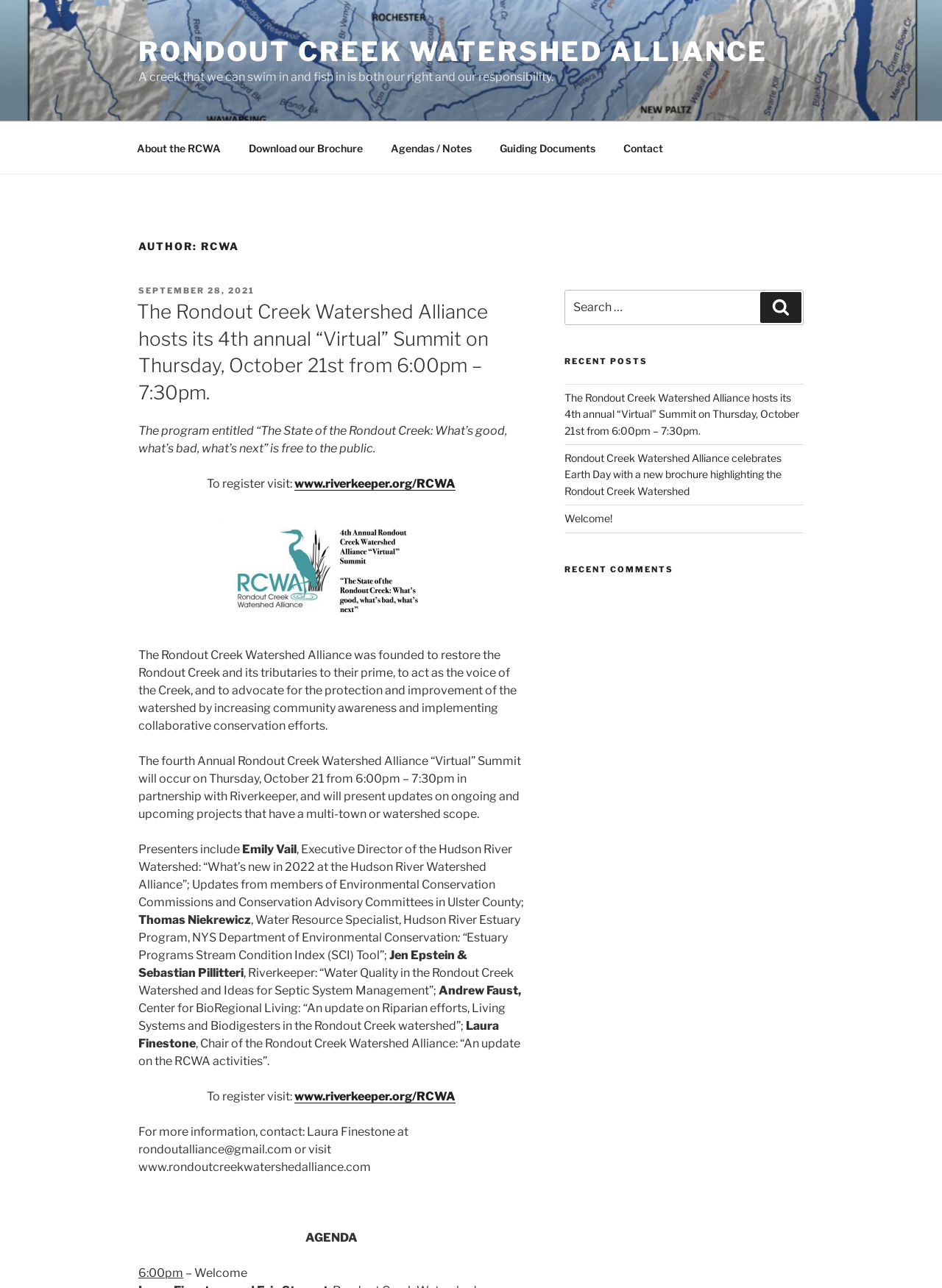Determine the bounding box coordinates of the section to be clicked to follow the instruction: "Read the recent post about the Virtual Summit". The coordinates should be given as four float numbers between 0 and 1, formatted as [left, top, right, bottom].

[0.599, 0.304, 0.848, 0.339]